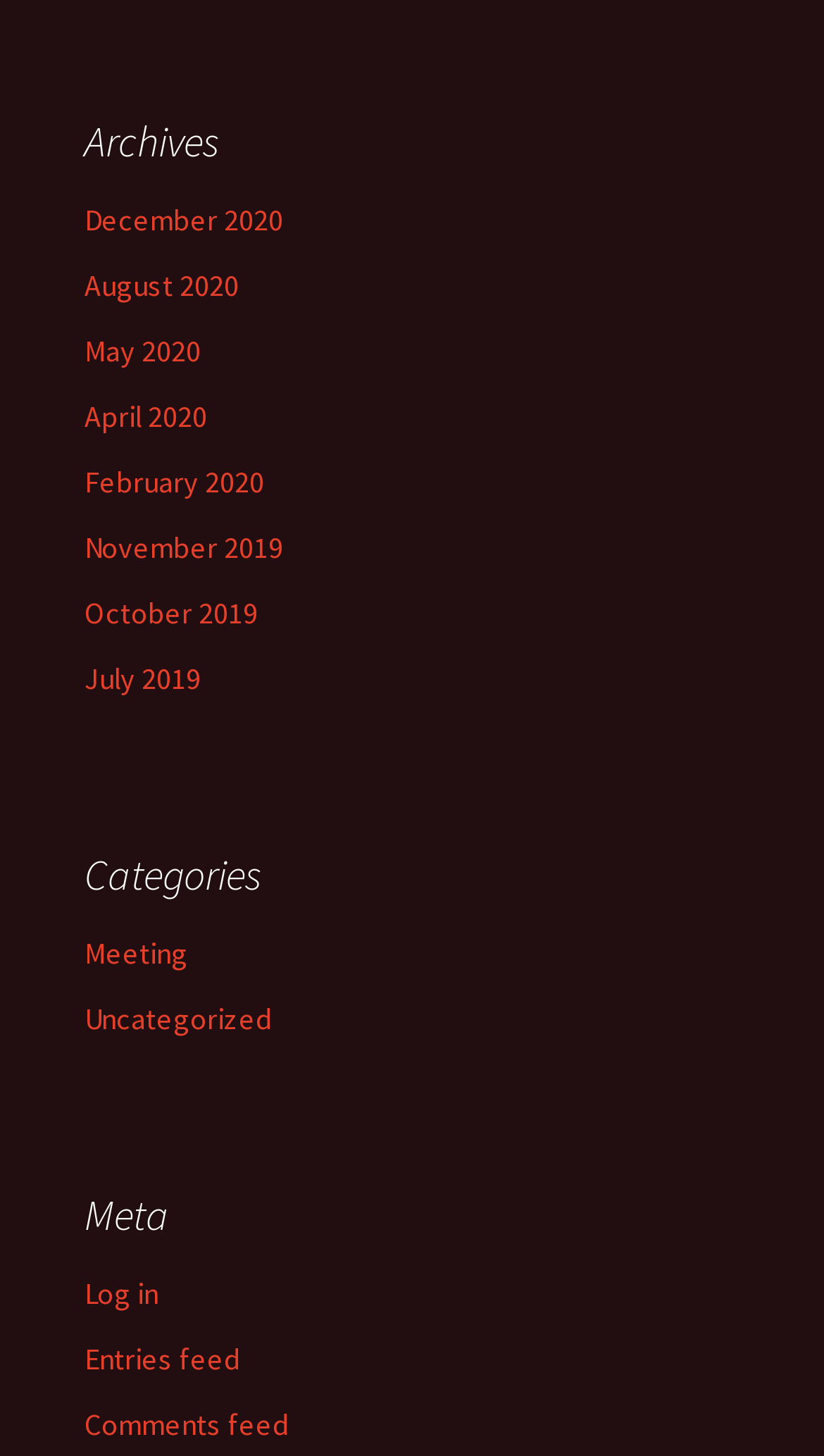Determine the bounding box coordinates of the section to be clicked to follow the instruction: "Browse categories under Meeting". The coordinates should be given as four float numbers between 0 and 1, formatted as [left, top, right, bottom].

[0.103, 0.641, 0.228, 0.667]